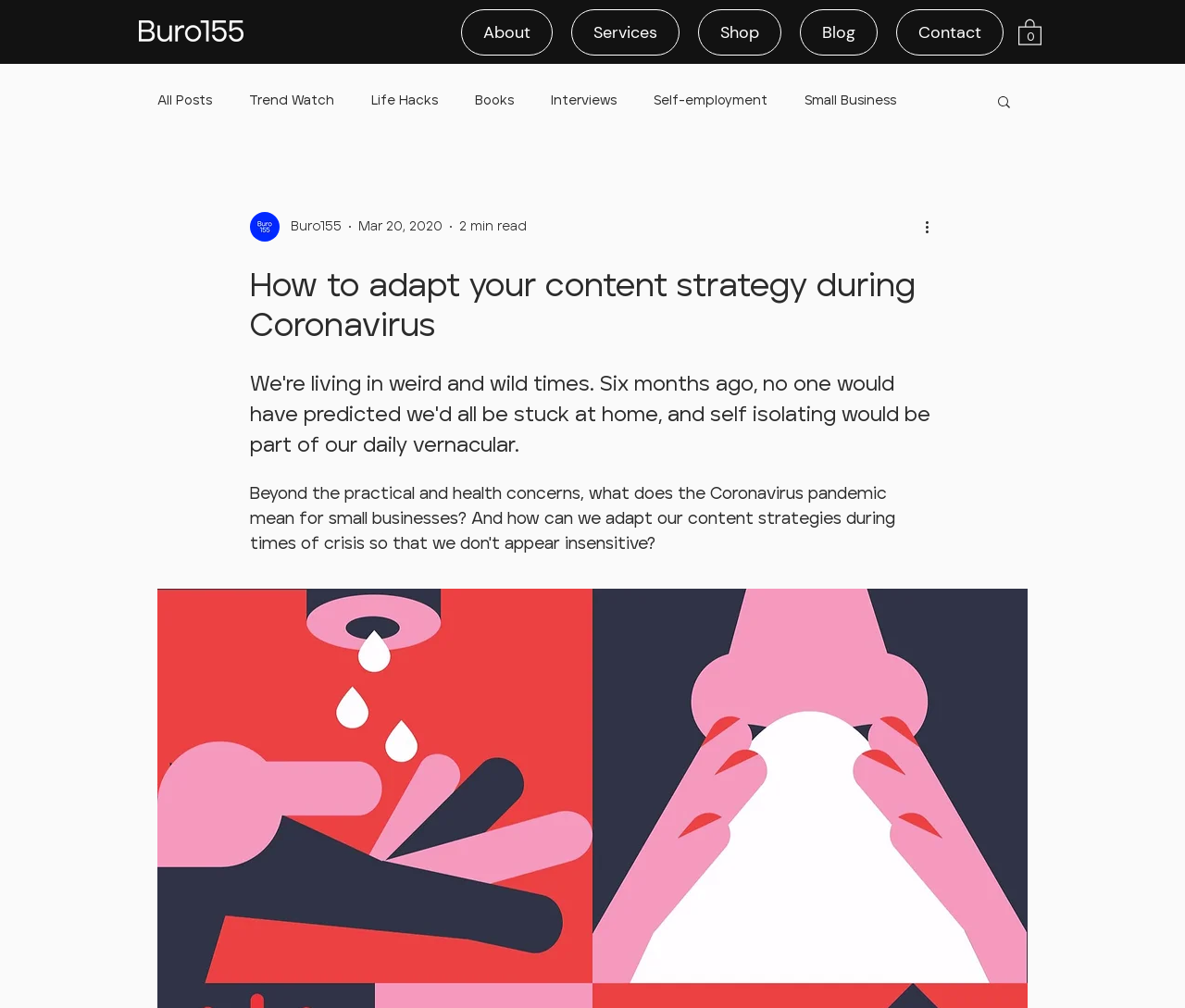Identify the bounding box coordinates of the HTML element based on this description: "All Posts".

[0.133, 0.092, 0.179, 0.108]